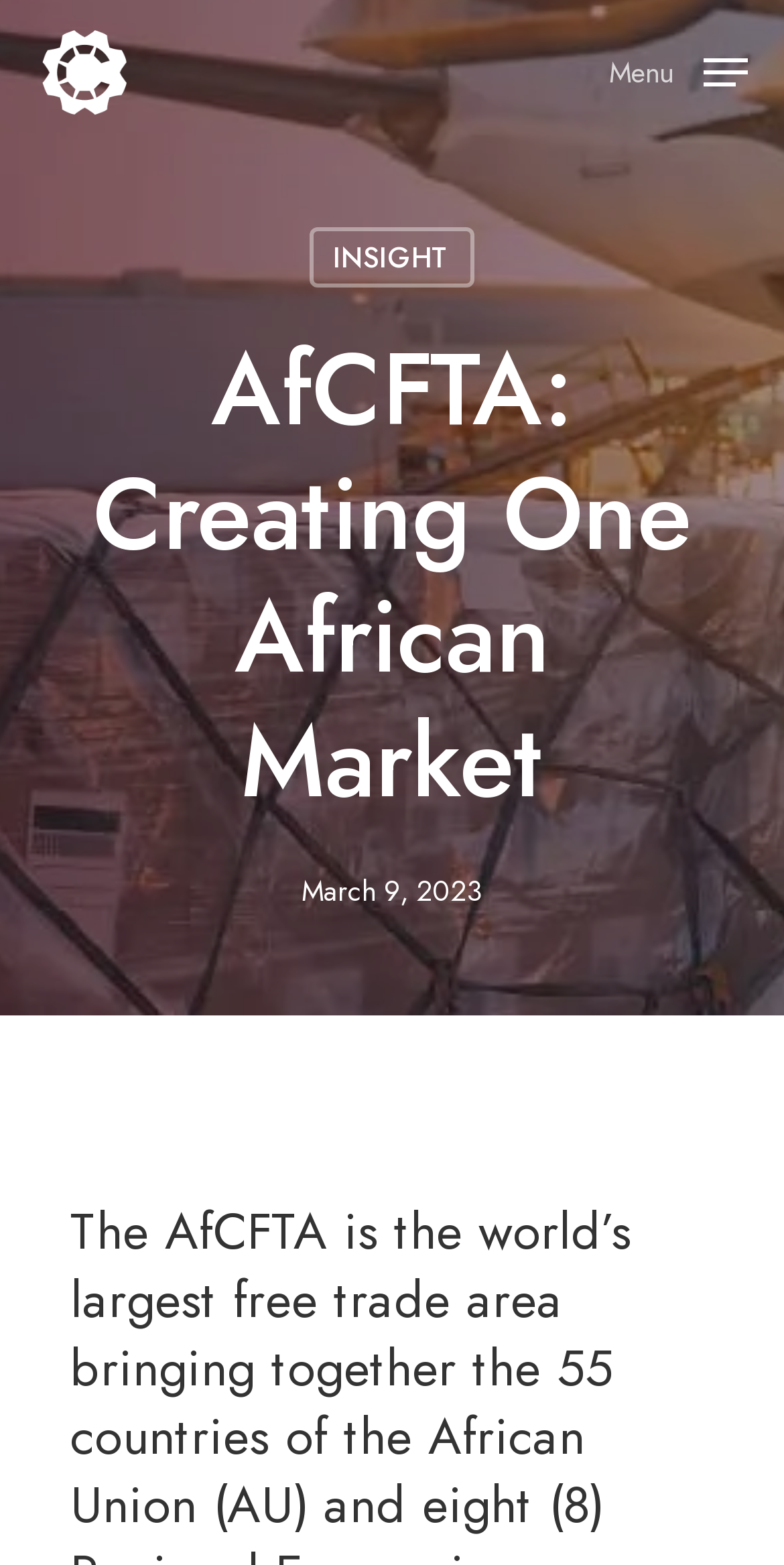Your task is to extract the text of the main heading from the webpage.

AfCFTA: Creating One African Market